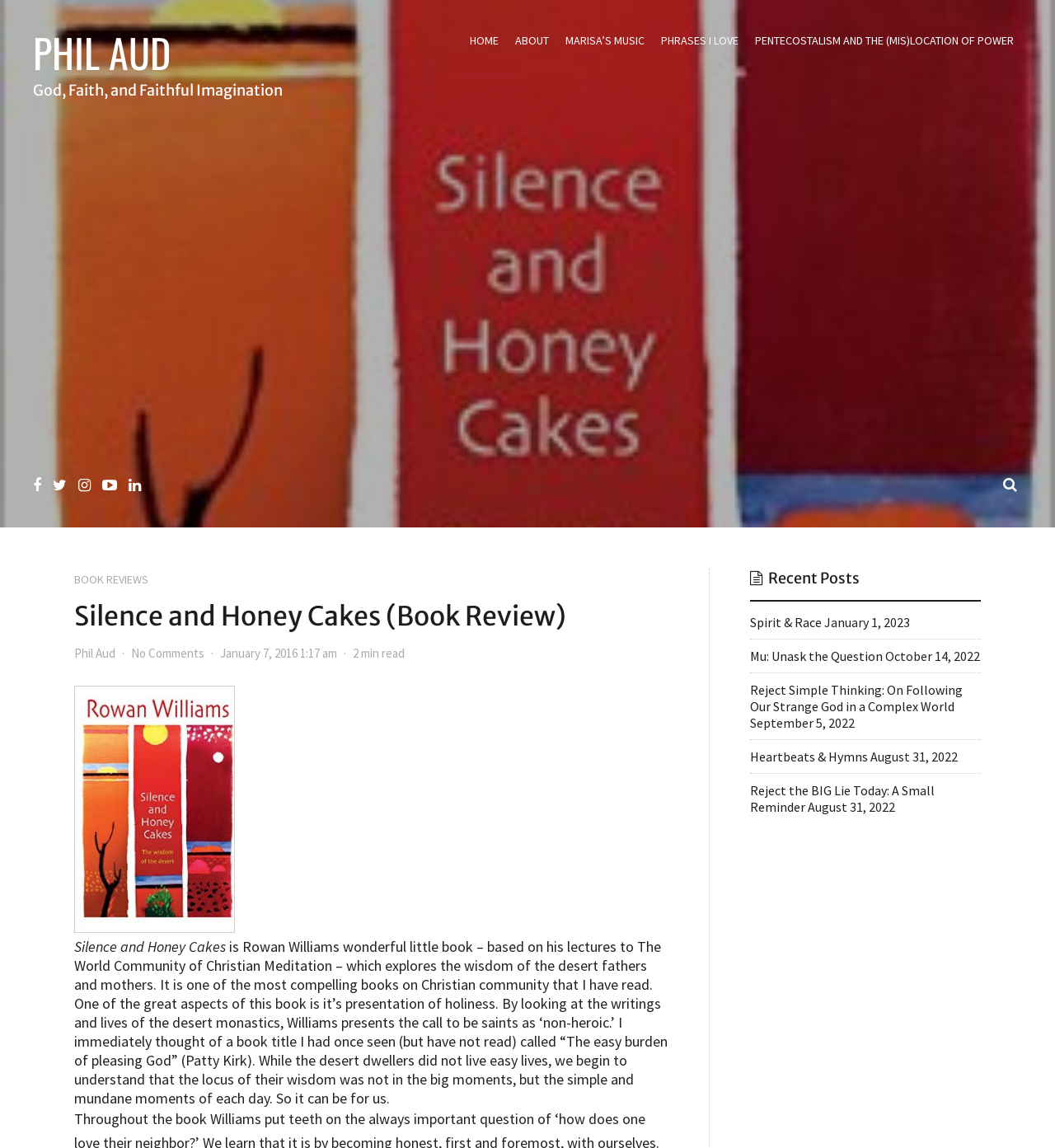Given the element description "Home" in the screenshot, predict the bounding box coordinates of that UI element.

[0.445, 0.029, 0.473, 0.042]